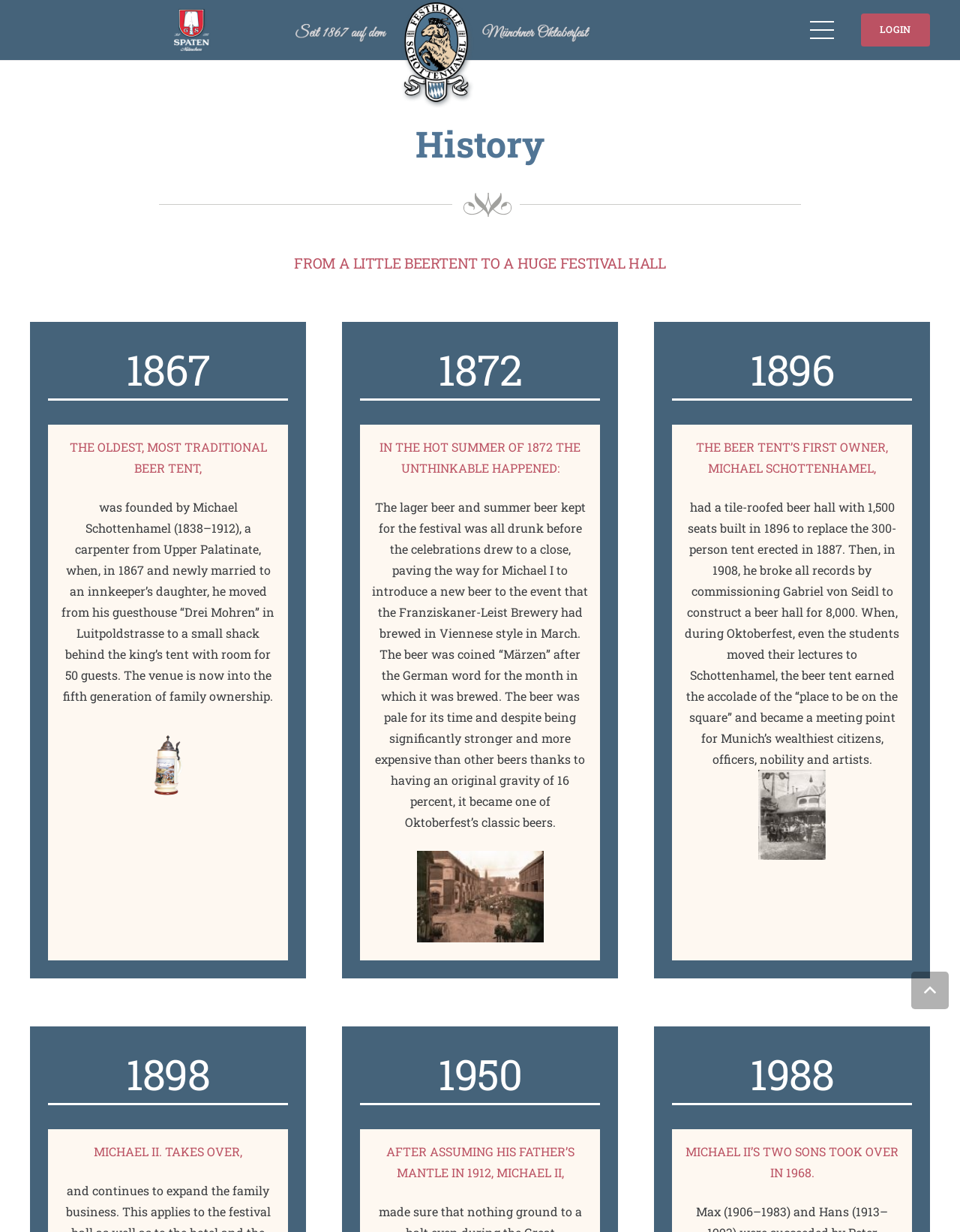Generate a thorough explanation of the webpage's elements.

The webpage is about the history of a beer tent, specifically the Schottenhamel beer tent. At the top of the page, there are three links: "Link", "Menu", and "LOGIN". Below these links, there is a heading that reads "History" in a prominent font. 

Under the "History" heading, there is a subheading that reads "FROM A LITTLE BEERTENT TO A HUGE FESTIVAL HALL". This is followed by a series of sections, each with a year heading (1867, 1872, 1896, 1898, 1950, and 1988) and a brief description of the events that occurred in that year. 

The descriptions are written in a formal tone and provide details about the history of the beer tent, including its founding, changes in ownership, and expansions. There are also links scattered throughout the text, but they do not have any descriptive text. 

At the bottom of the page, there is a link that reads "Back to top", which suggests that the page is quite long and the link allows users to quickly return to the top of the page. Overall, the webpage appears to be a historical account of the Schottenhamel beer tent, with a focus on its development and growth over the years.